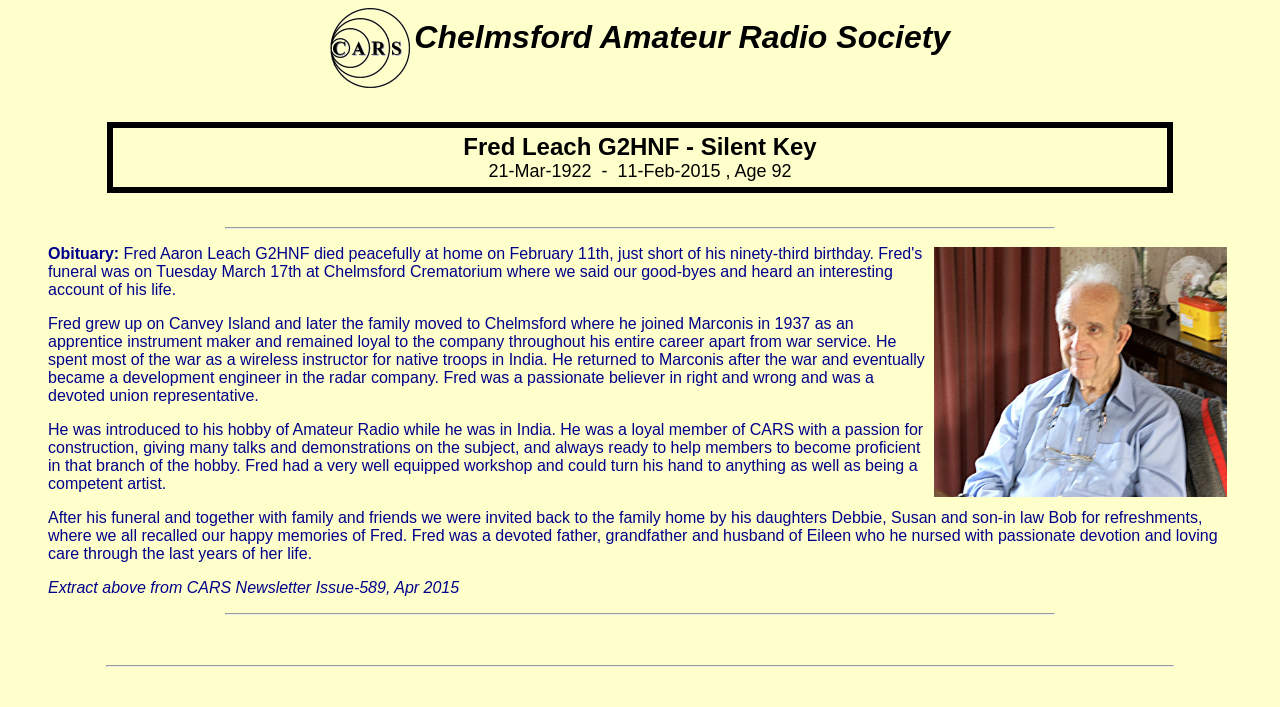What is the age of Fred Leach at the time of his death?
Provide a short answer using one word or a brief phrase based on the image.

92